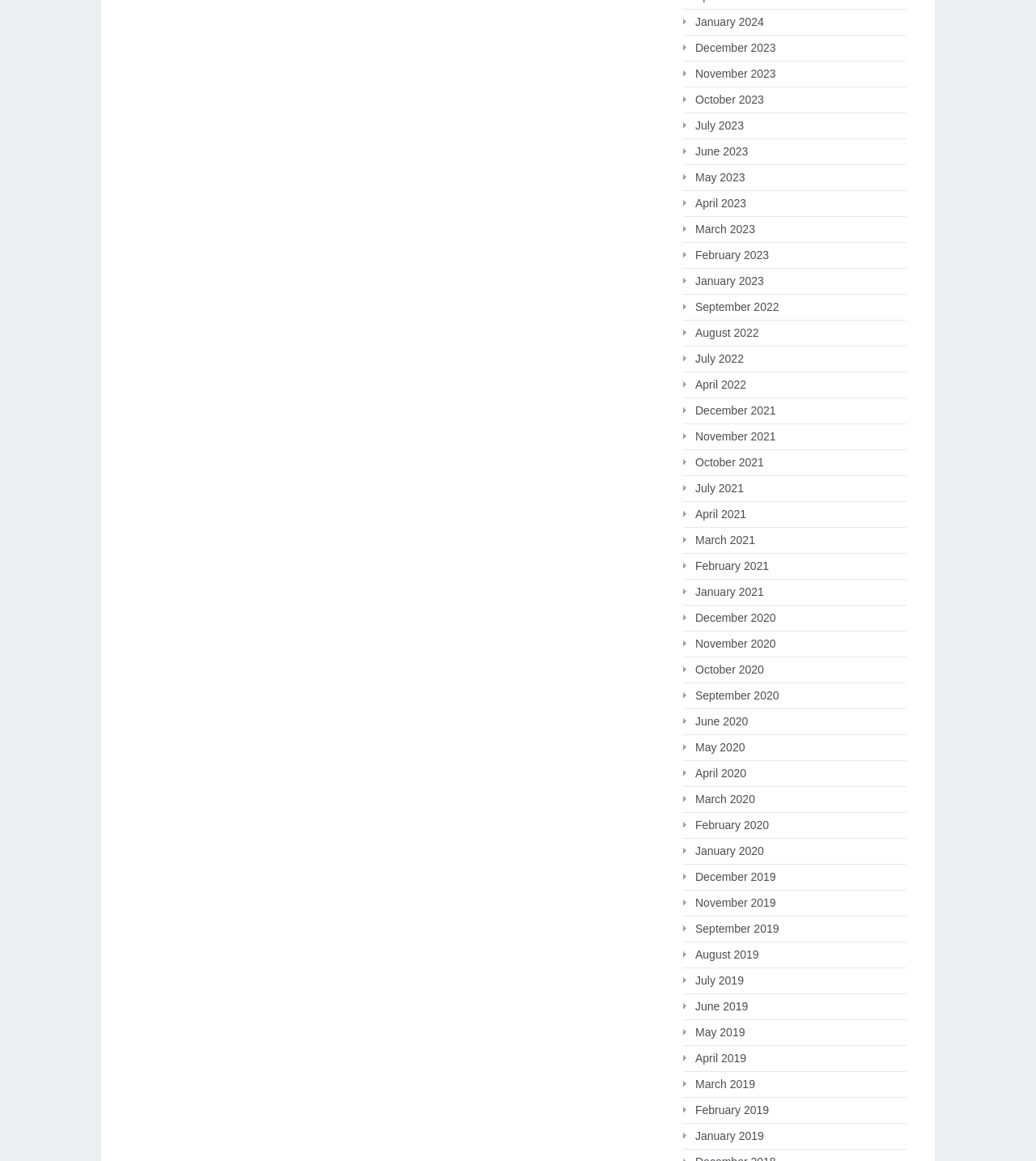How many months are listed in 2023?
Give a detailed and exhaustive answer to the question.

I counted the number of links on the webpage that correspond to months in 2023. There are 12 links, one for each month of the year.